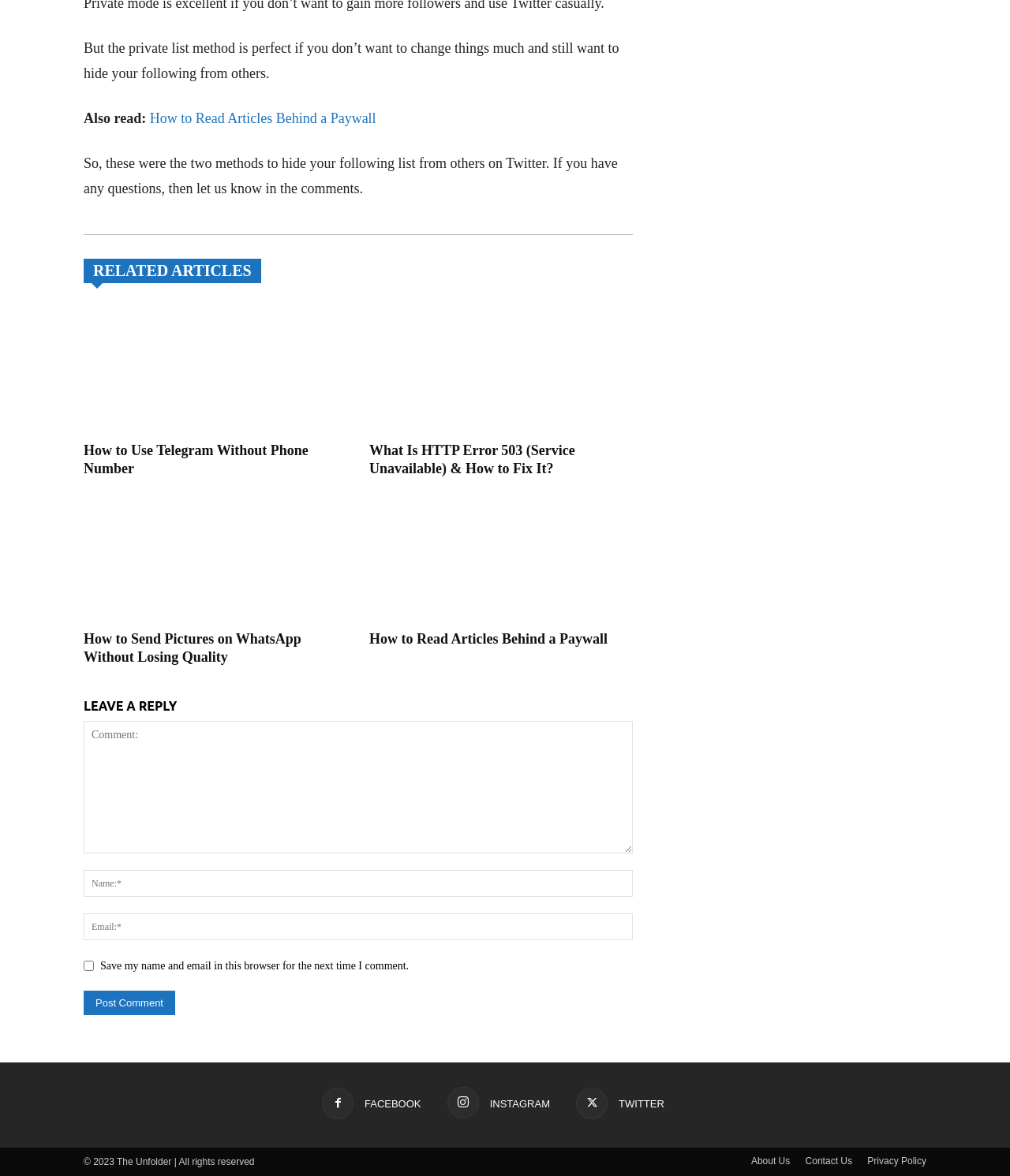What is the topic of the article 'How to Read Articles Behind a Paywall'?
Give a one-word or short-phrase answer derived from the screenshot.

reading paywalled articles